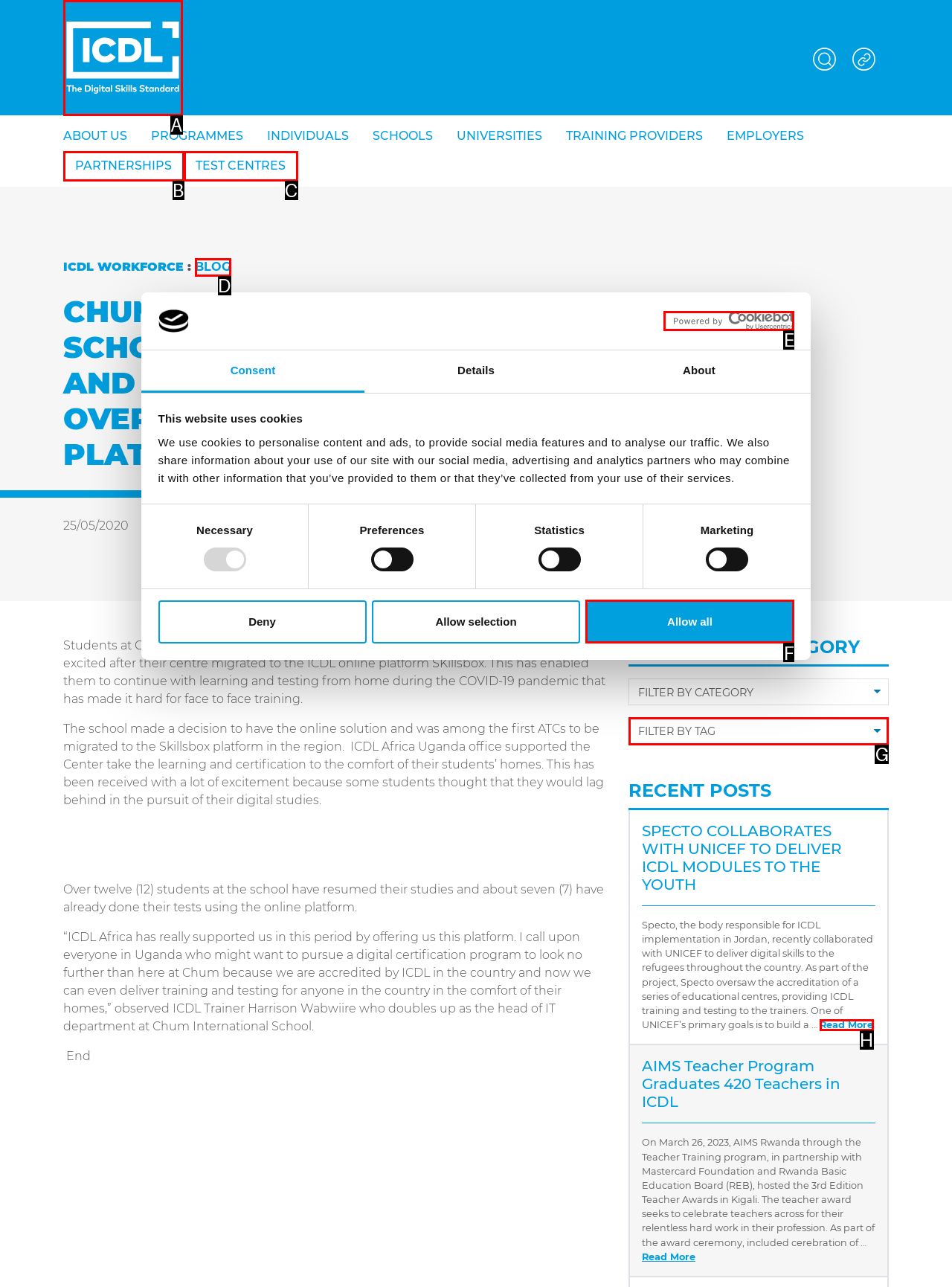Which option corresponds to the following element description: Powered by Cookiebot?
Please provide the letter of the correct choice.

E